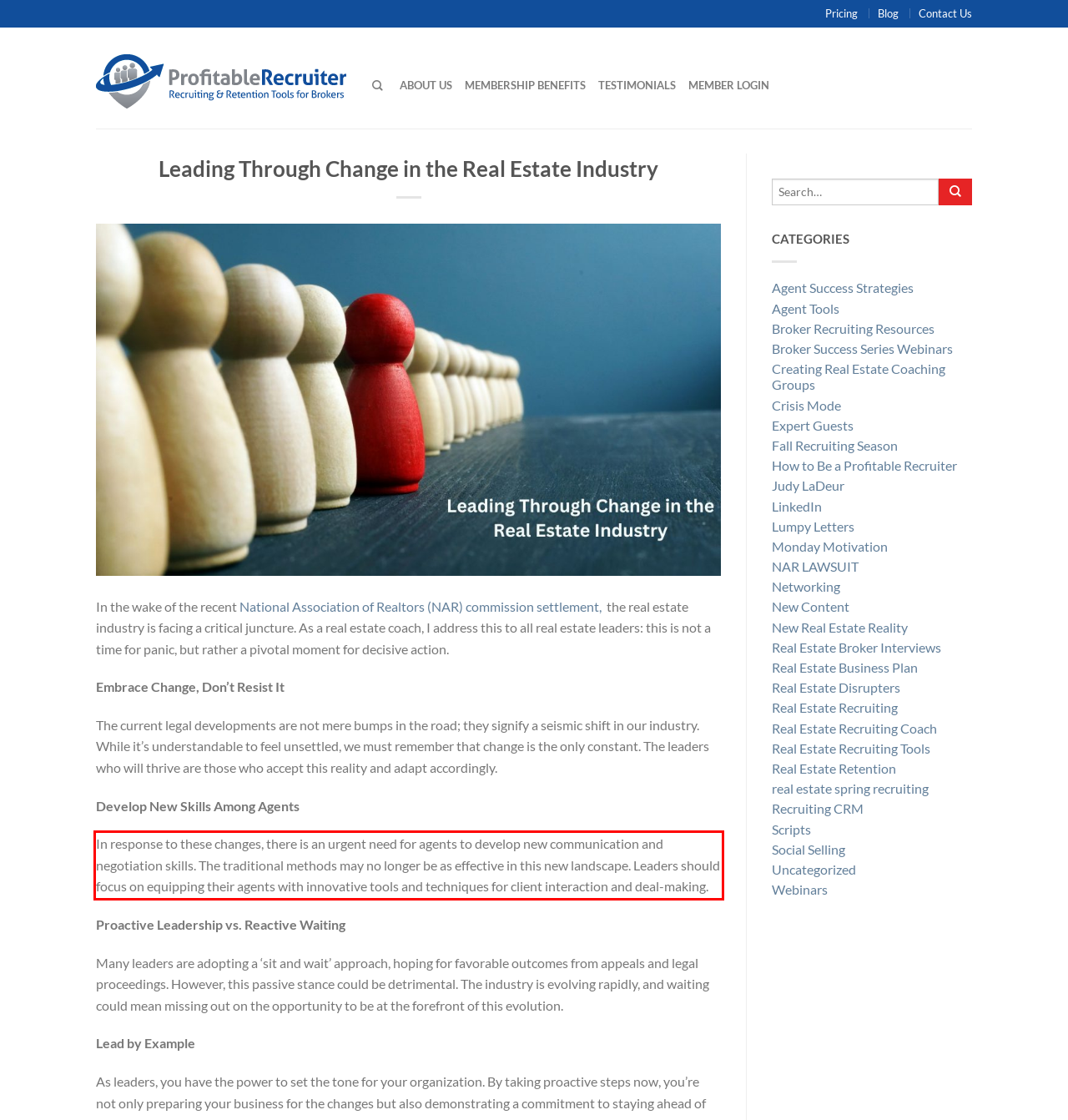Please identify the text within the red rectangular bounding box in the provided webpage screenshot.

In response to these changes, there is an urgent need for agents to develop new communication and negotiation skills. The traditional methods may no longer be as effective in this new landscape. Leaders should focus on equipping their agents with innovative tools and techniques for client interaction and deal-making.